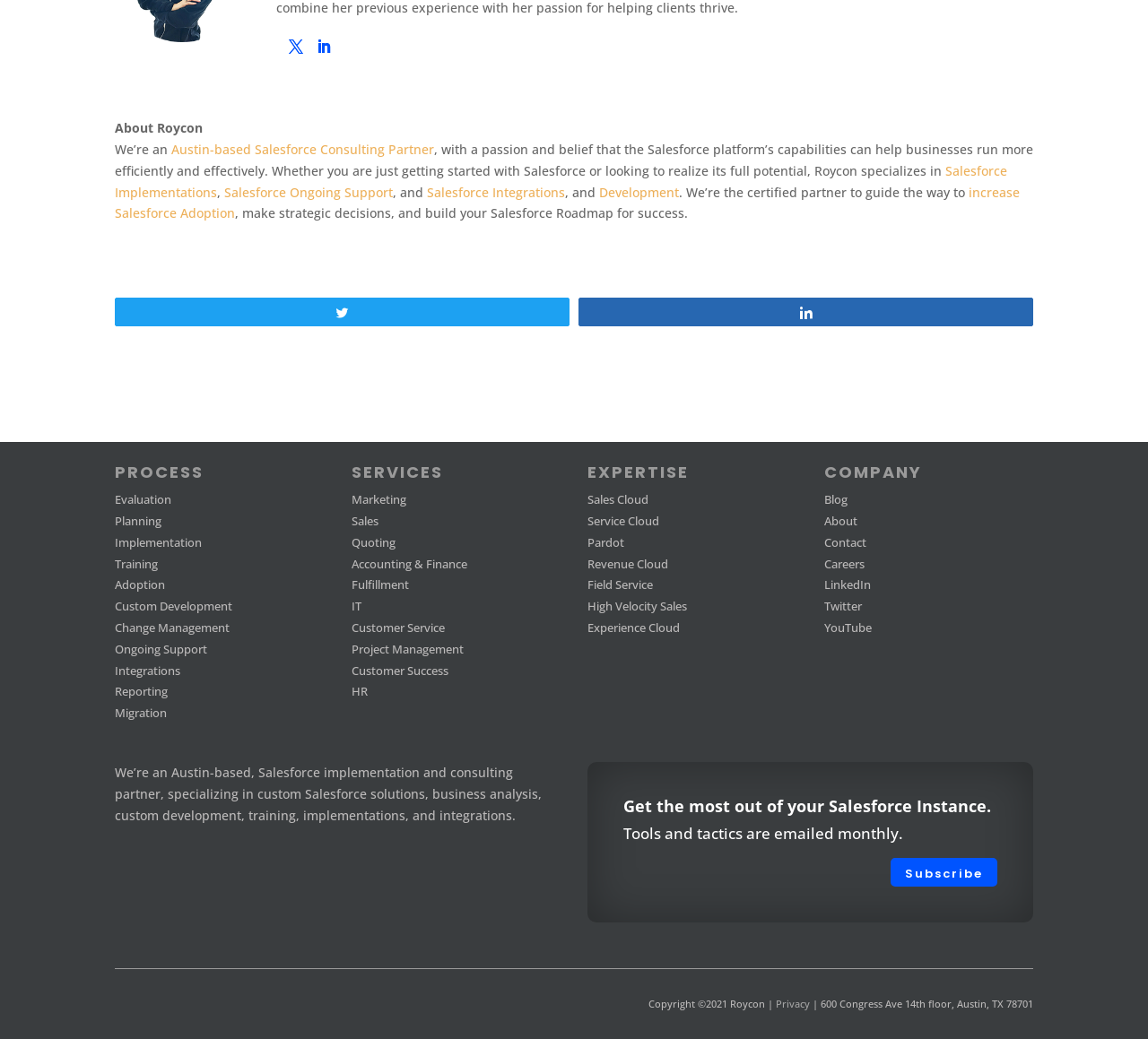Consider the image and give a detailed and elaborate answer to the question: 
What is the purpose of the company?

I found the company's purpose by reading the introductory text, which states that the company is an 'Austin-based, Salesforce implementation and consulting partner, specializing in custom Salesforce solutions, business analysis, custom development, training, implementations, and integrations'.